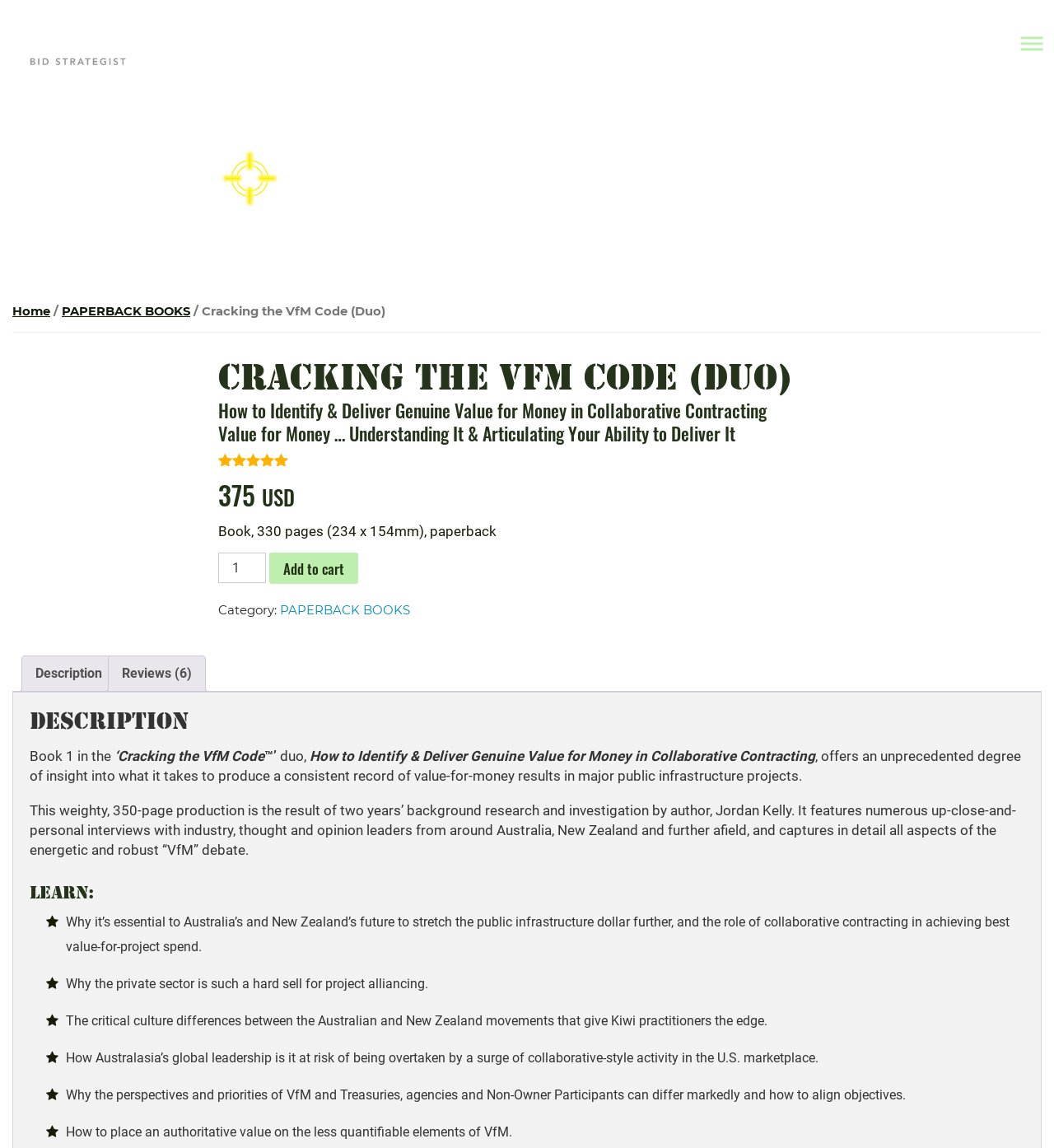Answer in one word or a short phrase: 
What is the price of the book?

USD 375